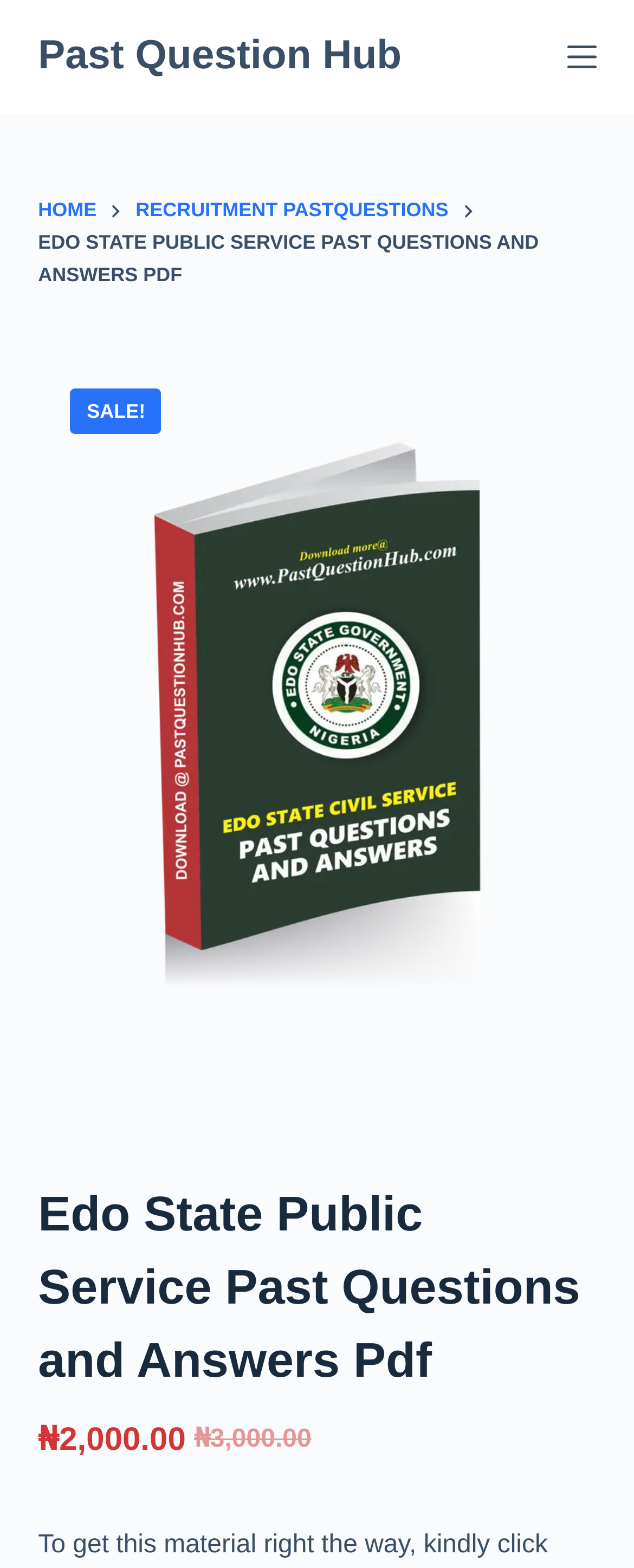What is the topic of the past questions and answers?
Using the image, provide a concise answer in one word or a short phrase.

Edo State Public Service